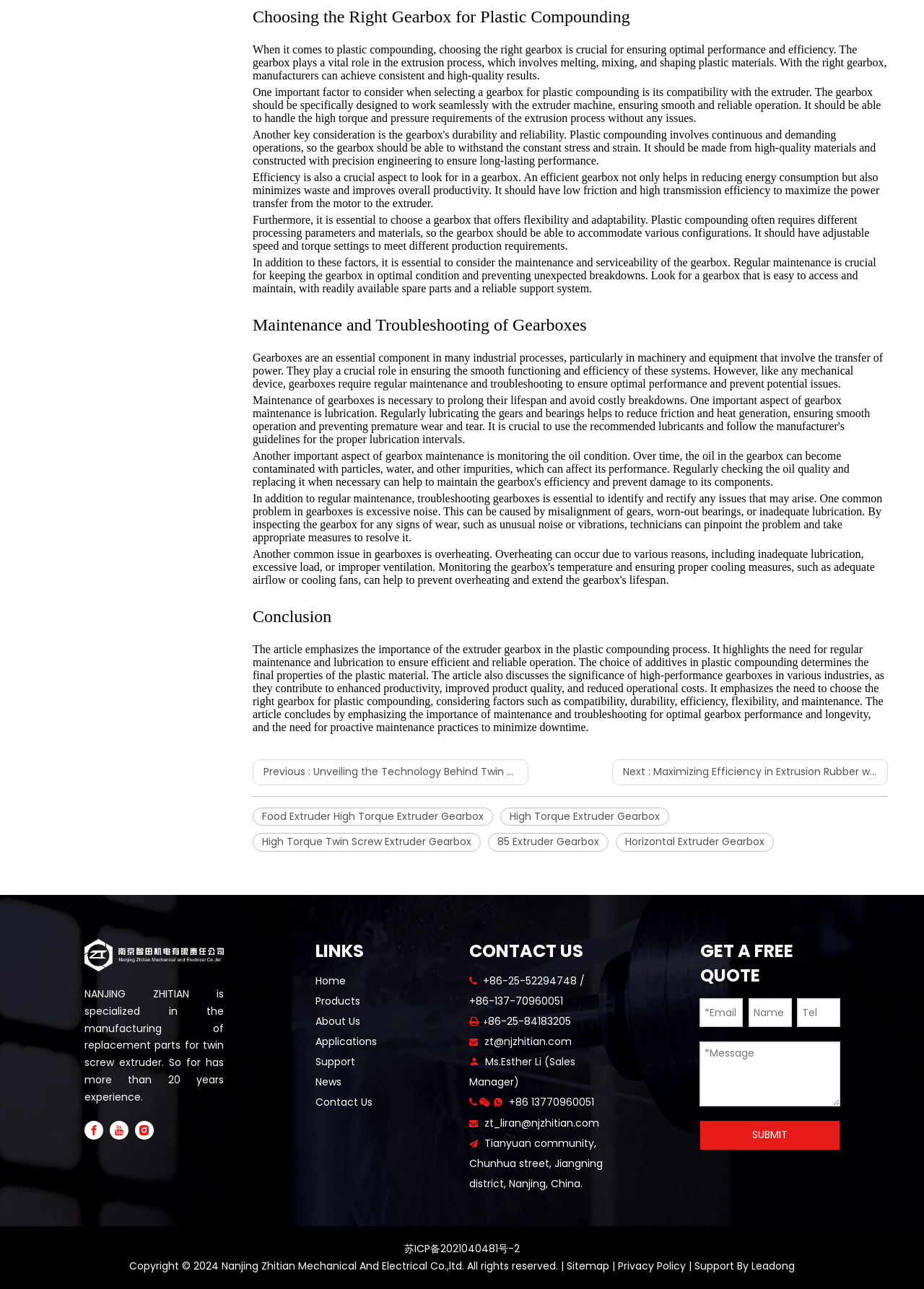Please identify the bounding box coordinates of the area I need to click to accomplish the following instruction: "Read about Paul Harris Online".

None